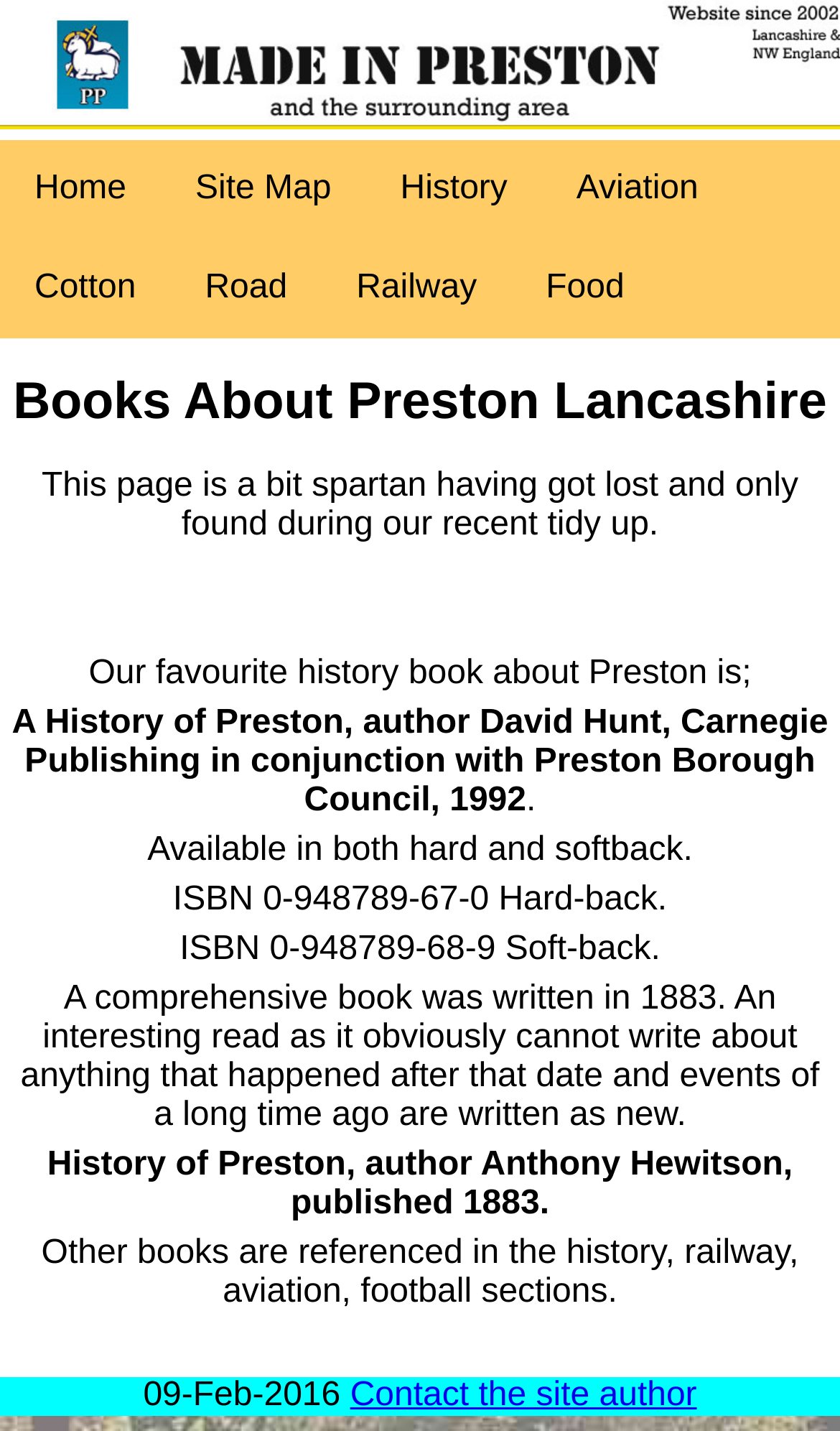Using the information in the image, could you please answer the following question in detail:
How many ISBN numbers are mentioned on the webpage?

The answer can be found by counting the number of ISBN numbers mentioned in the StaticText elements. There are two ISBN numbers mentioned: 'ISBN 0-948789-67-0 Hard-back.' and 'ISBN 0-948789-68-9 Soft-back.'.